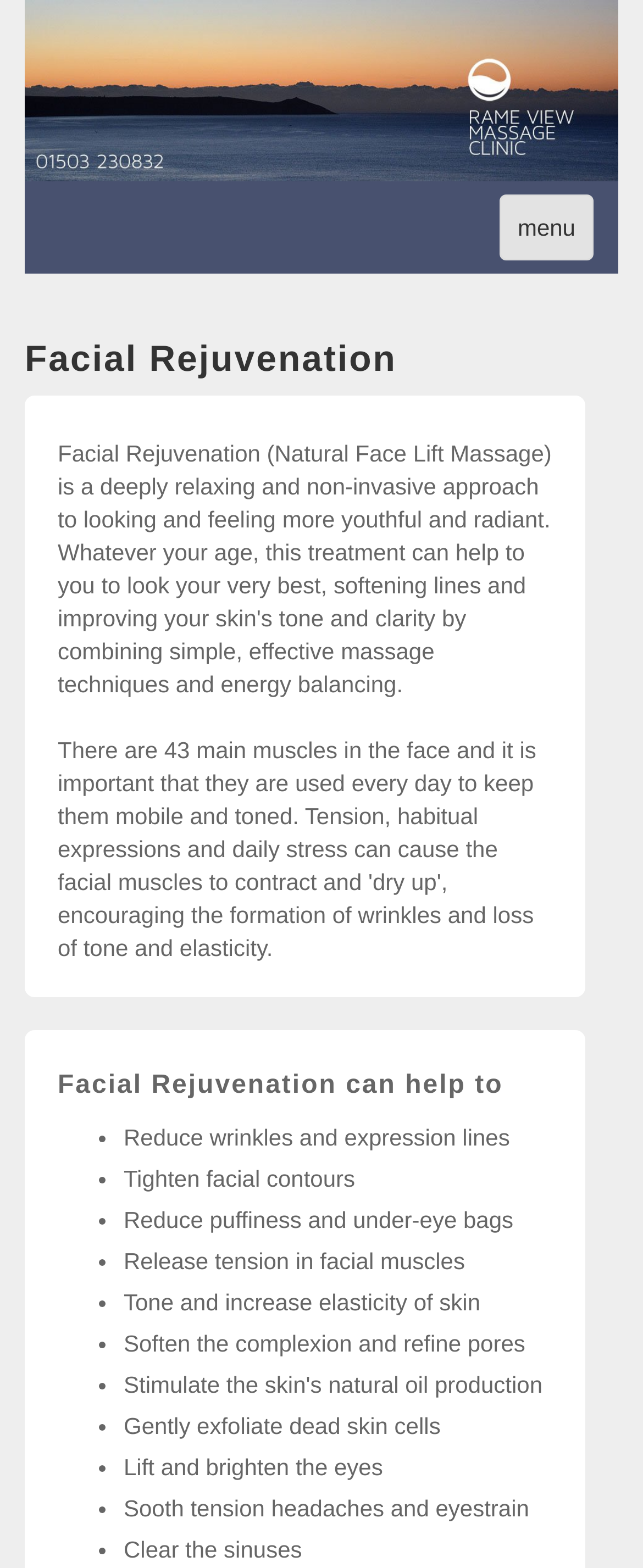What areas are covered by Ailia Barnwell's massage services?
Carefully examine the image and provide a detailed answer to the question.

The root element's text lists the areas covered by Ailia Barnwell's massage services, which include St. Germans, Portwrinkle, Crafthole, Looe, Downderry, Seaton, Torpoint, Plymouth, Millbrook, Kingsand, Cawsand, and Rame Peninsula.